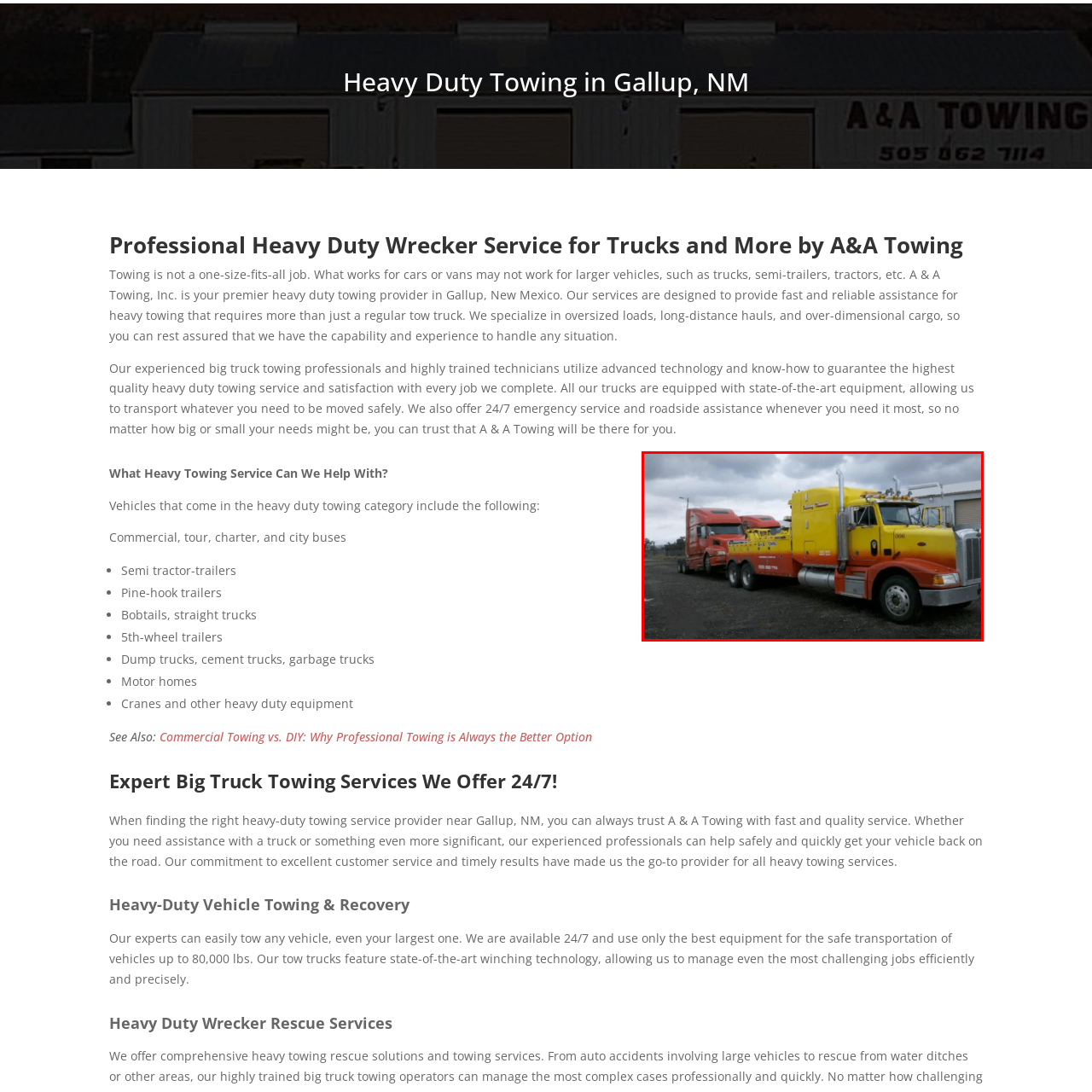Generate a detailed caption for the image contained in the red outlined area.

This image showcases a heavy-duty towing truck in a professional setting, highlighting its capability for transporting large vehicles. The prominently featured truck is painted in a striking yellow and red color scheme, indicating its operational purpose. It is seen towing a large red truck, demonstrating the effective service provided by A&A Towing, a premier heavy-duty towing provider based in Gallup, New Mexico. The scene reflects the specialized equipment and technology utilized in handling oversized loads and providing reliable towing solutions. The background features a cloudy sky, suggesting the truck is ready to tackle any challenging towing assignment, including long-distance hauls and emergency recovery services. This imagery embodies the commitment of A&A Towing to customer satisfaction and their expertise in heavy hauling logistics.